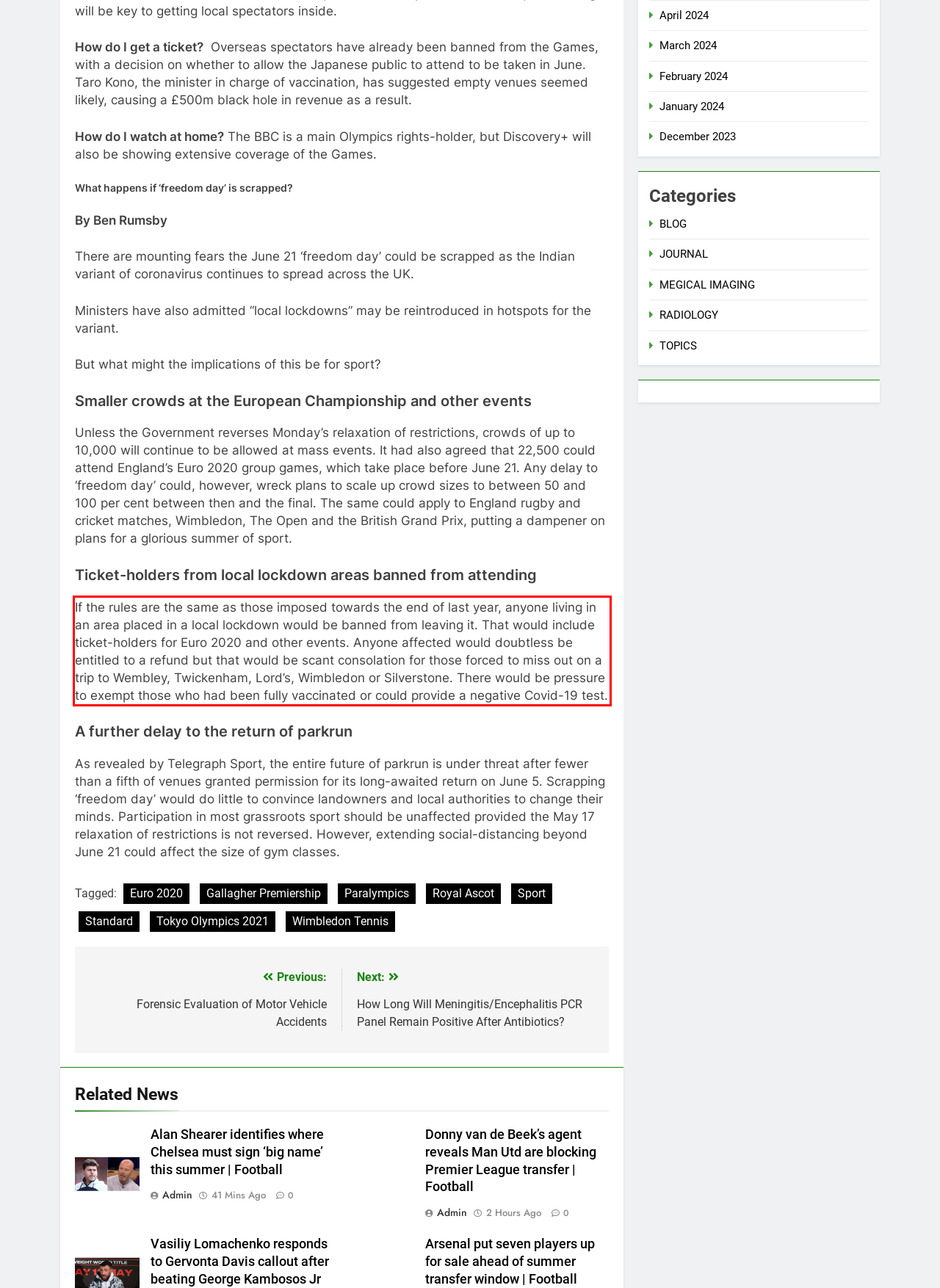Your task is to recognize and extract the text content from the UI element enclosed in the red bounding box on the webpage screenshot.

If the rules are the same as those imposed towards the end of last year, anyone living in an area placed in a local lockdown would be banned from leaving it. That would include ticket-holders for Euro 2020 and other events. Anyone affected would doubtless be entitled to a refund but that would be scant consolation for those forced to miss out on a trip to Wembley, Twickenham, Lord’s, Wimbledon or Silverstone. There would be pressure to exempt those who had been fully vaccinated or could provide a negative Covid-19 test.